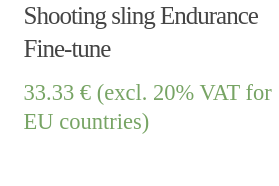Create an exhaustive description of the image.

The image showcases the product title "Shooting sling Endurance Fine-tune," presented prominently as part of the product description. Below the title, the price is displayed as "33.33 € (excl. 20% VAT for EU countries)," indicating the cost of the product and specifying that this price does not include VAT for customers in European Union countries. This context emphasizes the product's suitability for shooting enthusiasts looking for quality at an accessible price, reflecting its competitive positioning in the market.